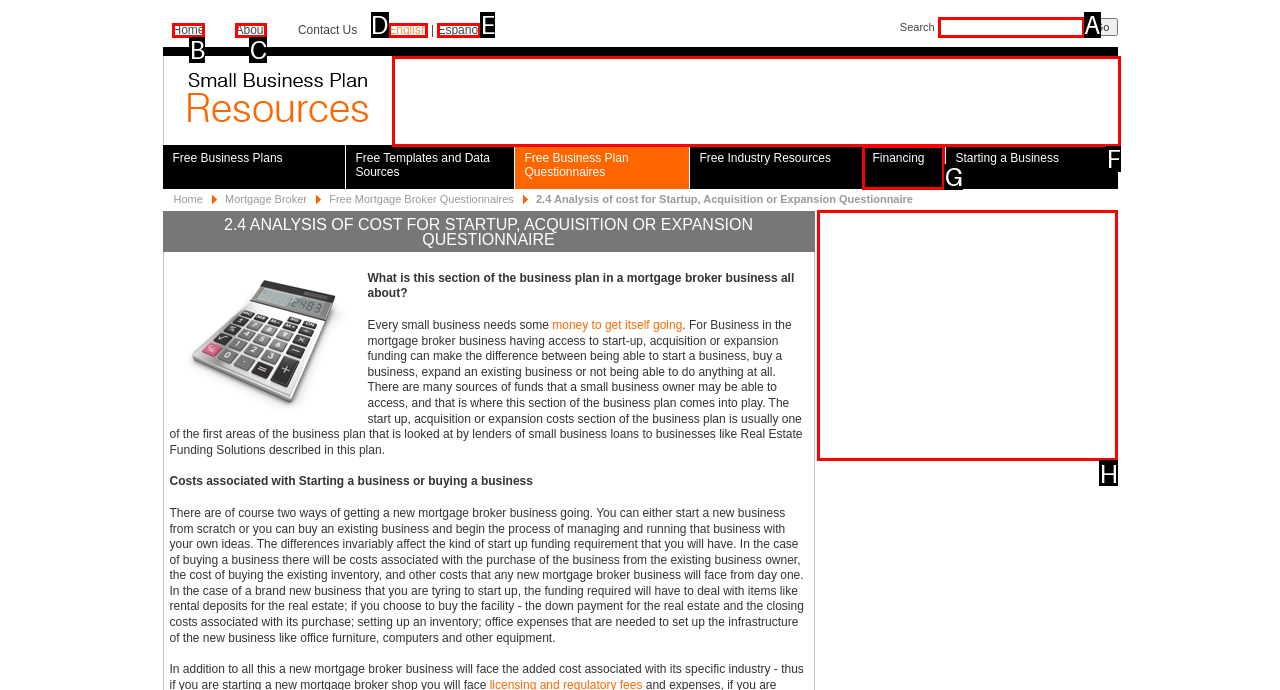Indicate which UI element needs to be clicked to fulfill the task: Search for something
Answer with the letter of the chosen option from the available choices directly.

A